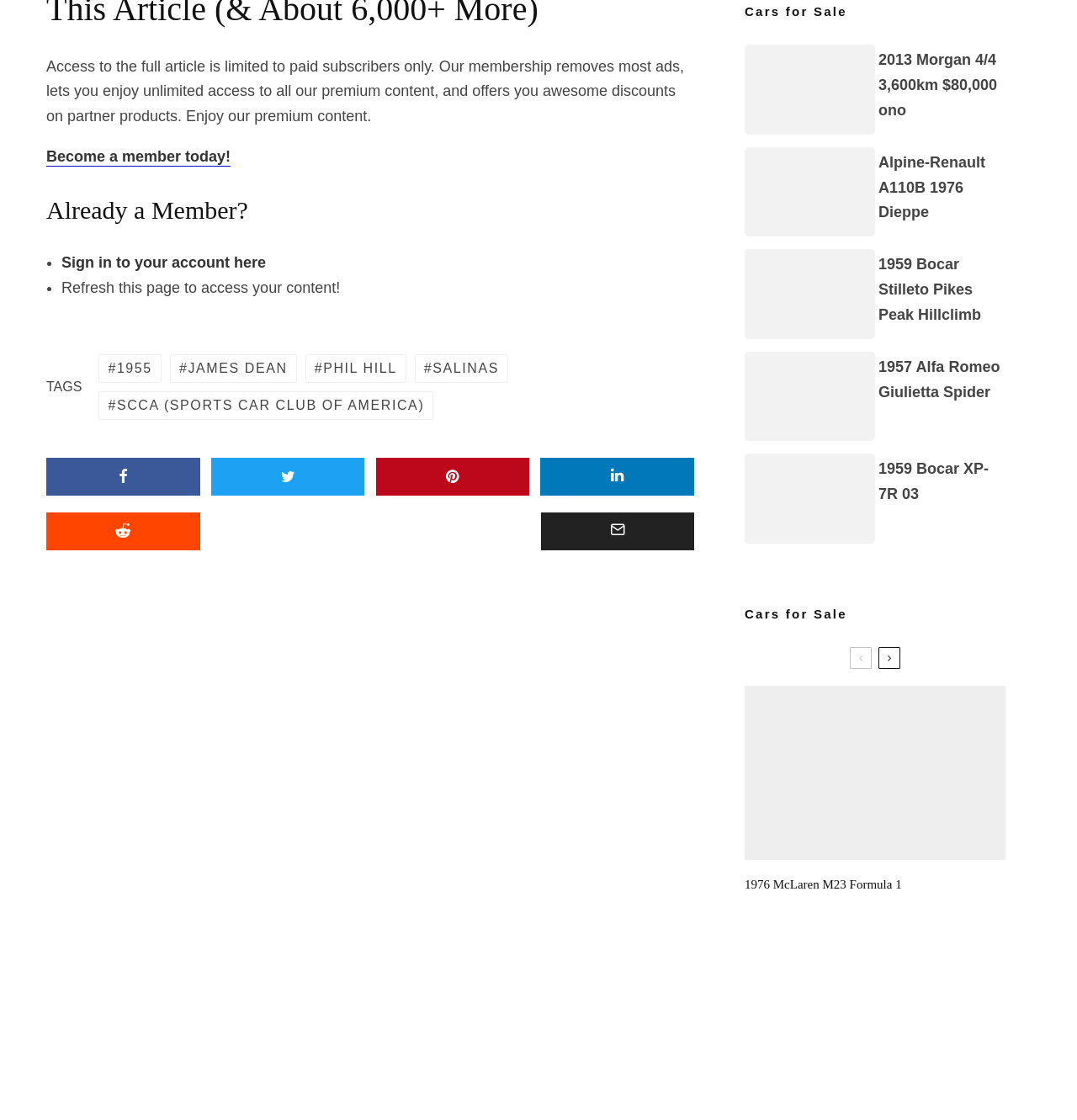Can you show the bounding box coordinates of the region to click on to complete the task described in the instruction: "Sign in to your account here"?

[0.057, 0.227, 0.247, 0.242]